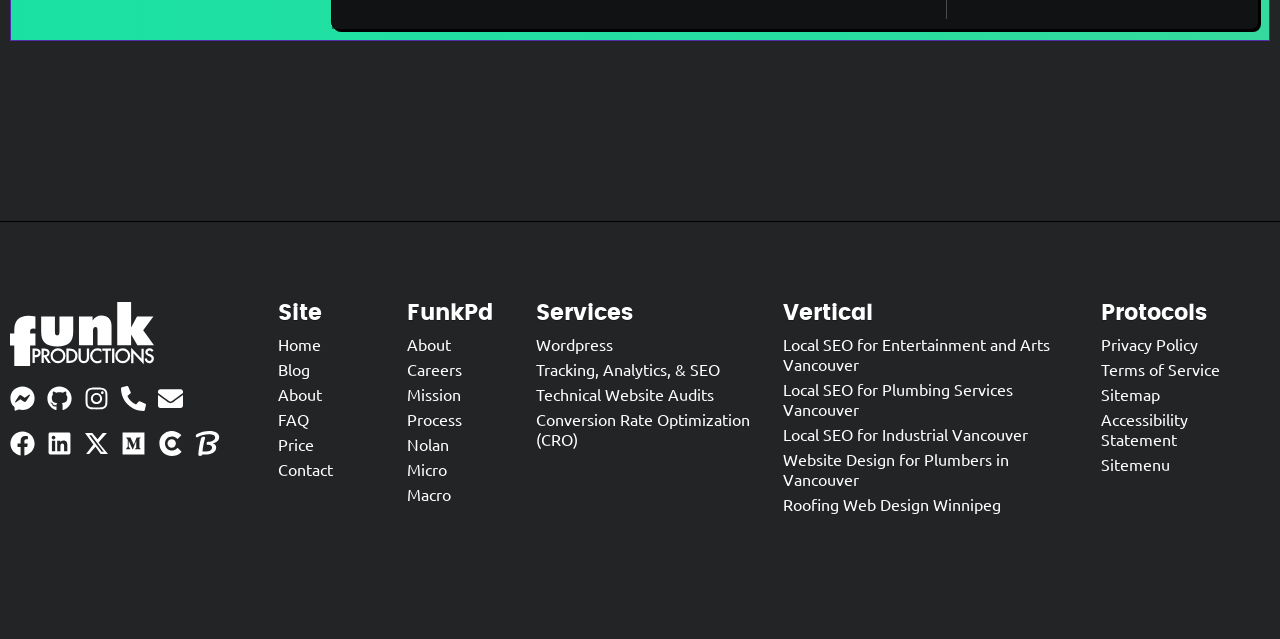Extract the bounding box coordinates for the UI element described as: "Terms of Service".

[0.86, 0.624, 0.969, 0.655]